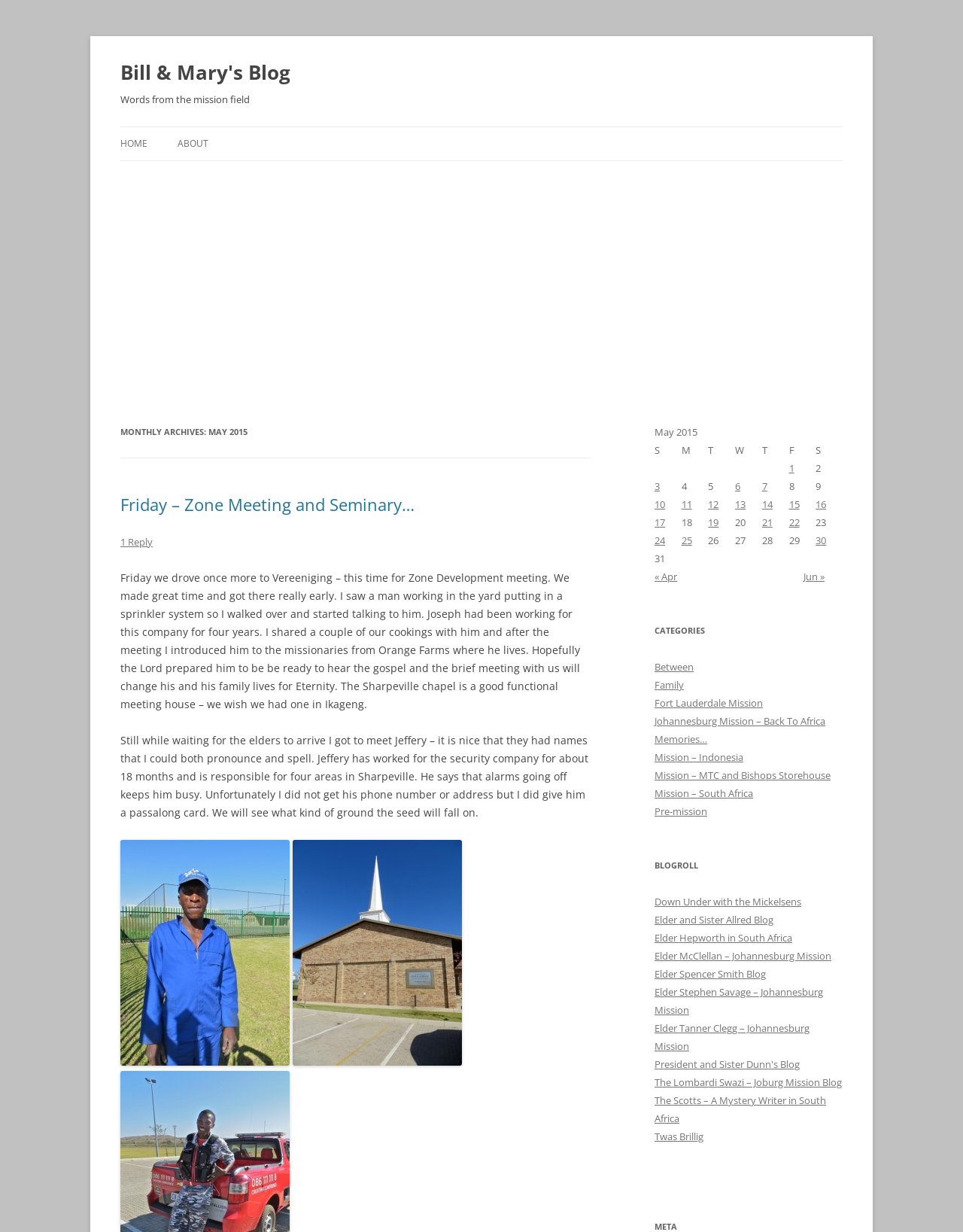What is the topic of the post on May 1, 2015?
Please give a detailed and elaborate explanation in response to the question.

The topic of the post on May 1, 2015 can be found in the table element with the caption 'May 2015'. The first row of the table has a link with the text 'Posts published on May 1, 2015', and the corresponding post title is 'Friday – Zone Meeting and Seminary…'.